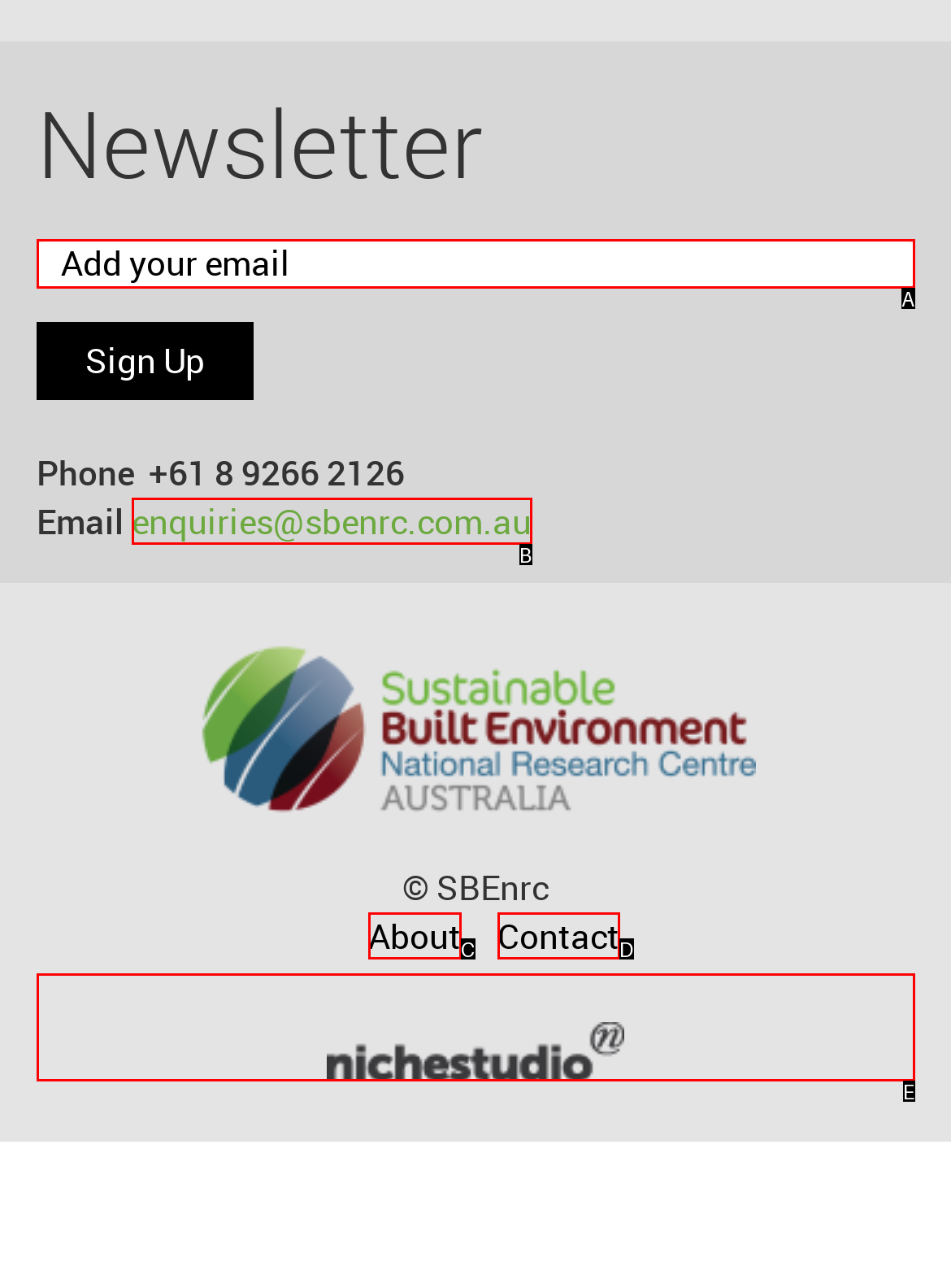Pick the option that corresponds to: Terms and privacy
Provide the letter of the correct choice.

None